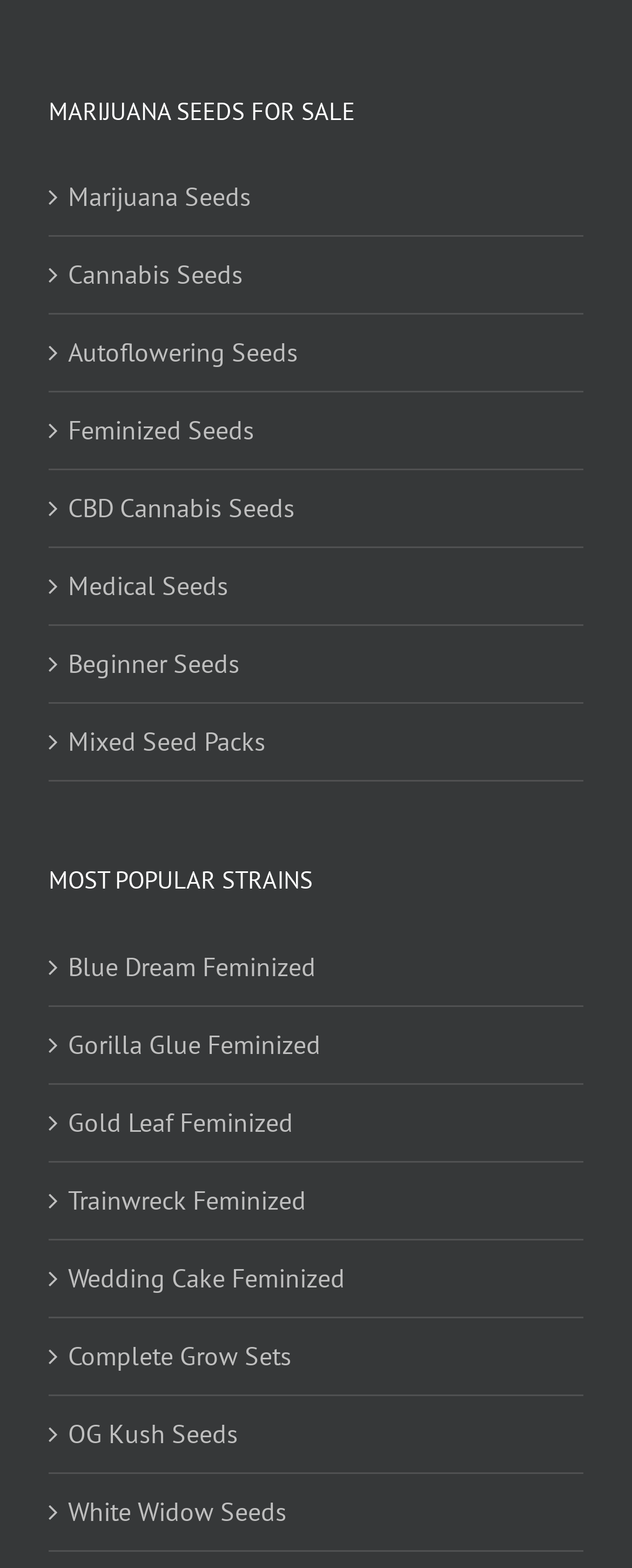Determine the bounding box coordinates of the clickable region to carry out the instruction: "View MOST POPULAR STRAINS".

[0.077, 0.55, 0.923, 0.574]